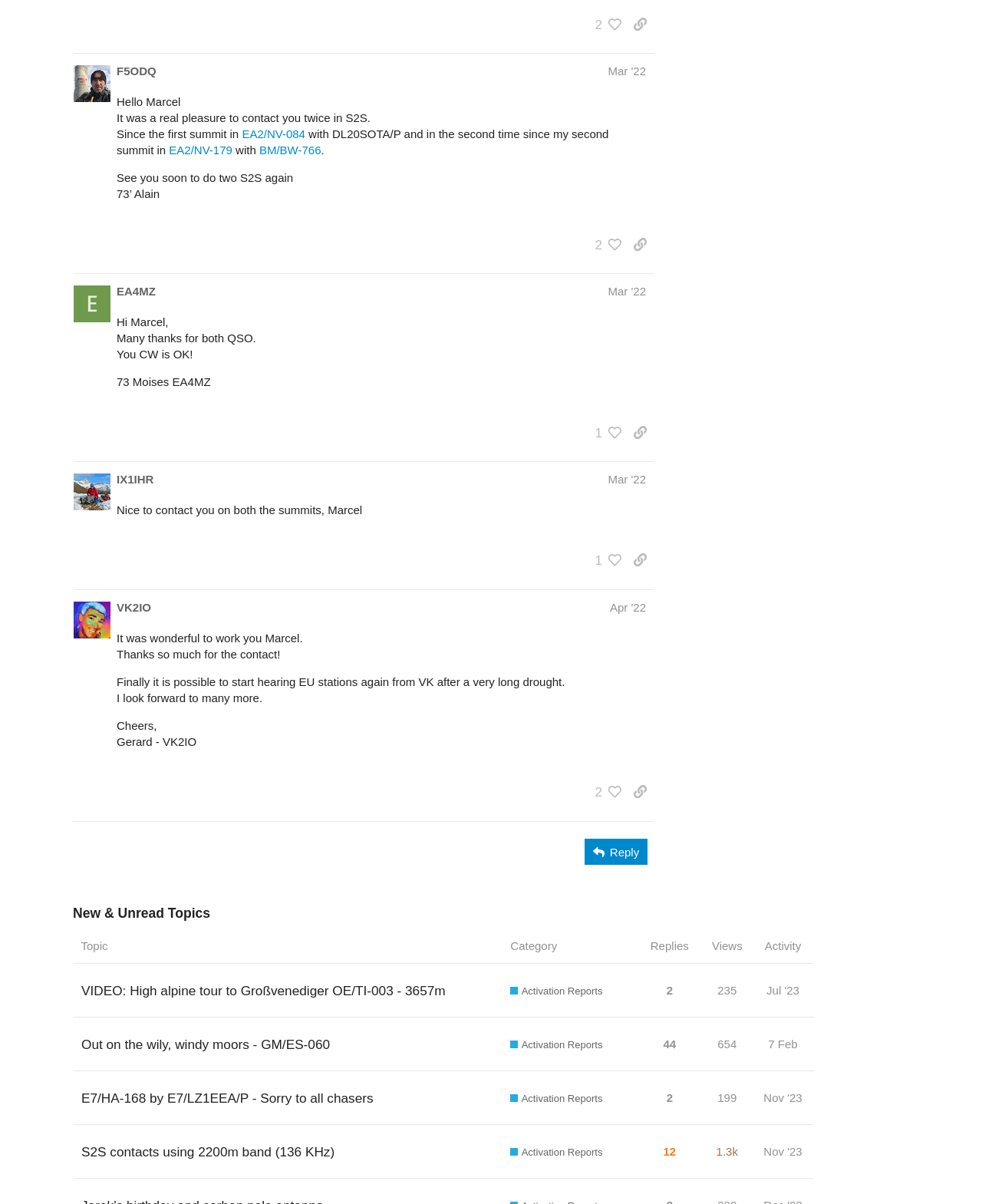Provide the bounding box coordinates of the HTML element this sentence describes: "2". The bounding box coordinates consist of four float numbers between 0 and 1, i.e., [left, top, right, bottom].

[0.598, 0.009, 0.633, 0.031]